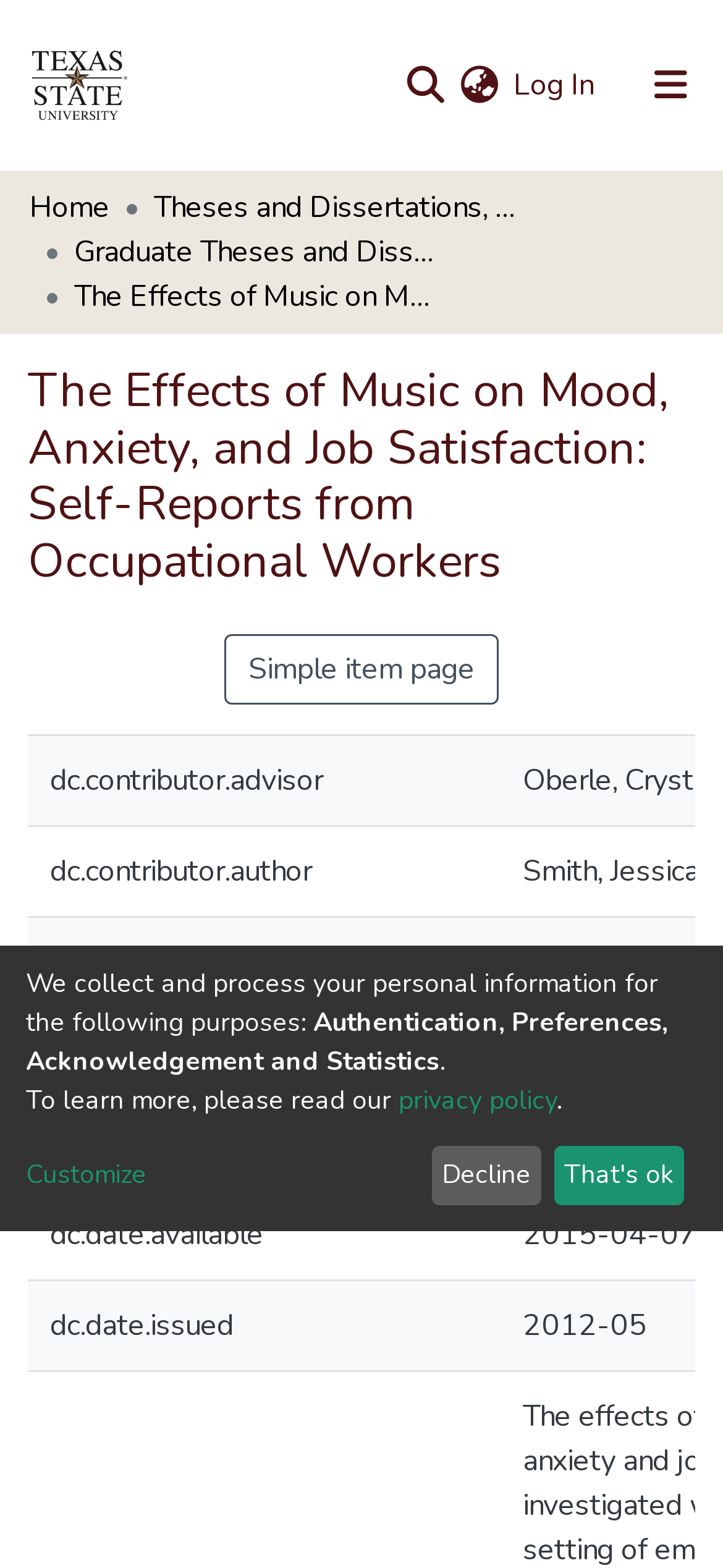Write an exhaustive caption that covers the webpage's main aspects.

The webpage appears to be a research article or academic paper titled "The Effects of Music on Mood, Anxiety, and Job Satisfaction: Self-Reports from Occupational Workers". 

At the top of the page, there is a navigation bar with several elements, including a repository logo, a search bar, a language switch button, and a login button. 

Below the navigation bar, there is a breadcrumb navigation section with links to "Home", "Theses and Dissertations, Capstones, and Directed Research", and "Graduate Theses and Dissertations". 

The main content of the page is divided into two sections. On the left side, there is a section with metadata about the article, including the authors, advisors, committee members, and dates. This section is organized in a grid layout with multiple rows. 

On the right side, there is a section with a heading that matches the title of the article. Below the heading, there is a link to a "Simple item page". 

Further down the page, there is a section with static text that discusses the collection and processing of personal information for purposes such as authentication, preferences, and statistics. This section also includes links to a privacy policy and a "Customize" option. 

At the very bottom of the page, there are two buttons: "Decline" and "That's ok".